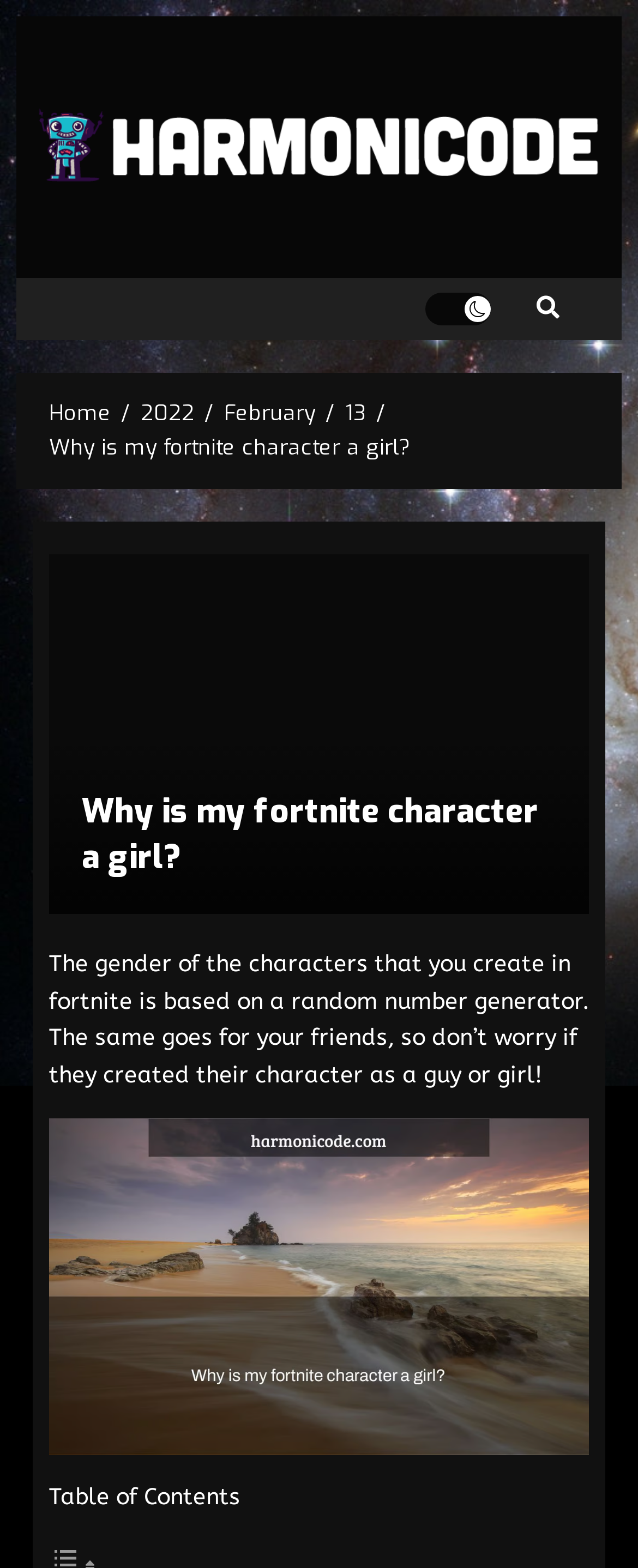Determine the bounding box coordinates for the element that should be clicked to follow this instruction: "view February page". The coordinates should be given as four float numbers between 0 and 1, in the format [left, top, right, bottom].

[0.351, 0.254, 0.495, 0.273]